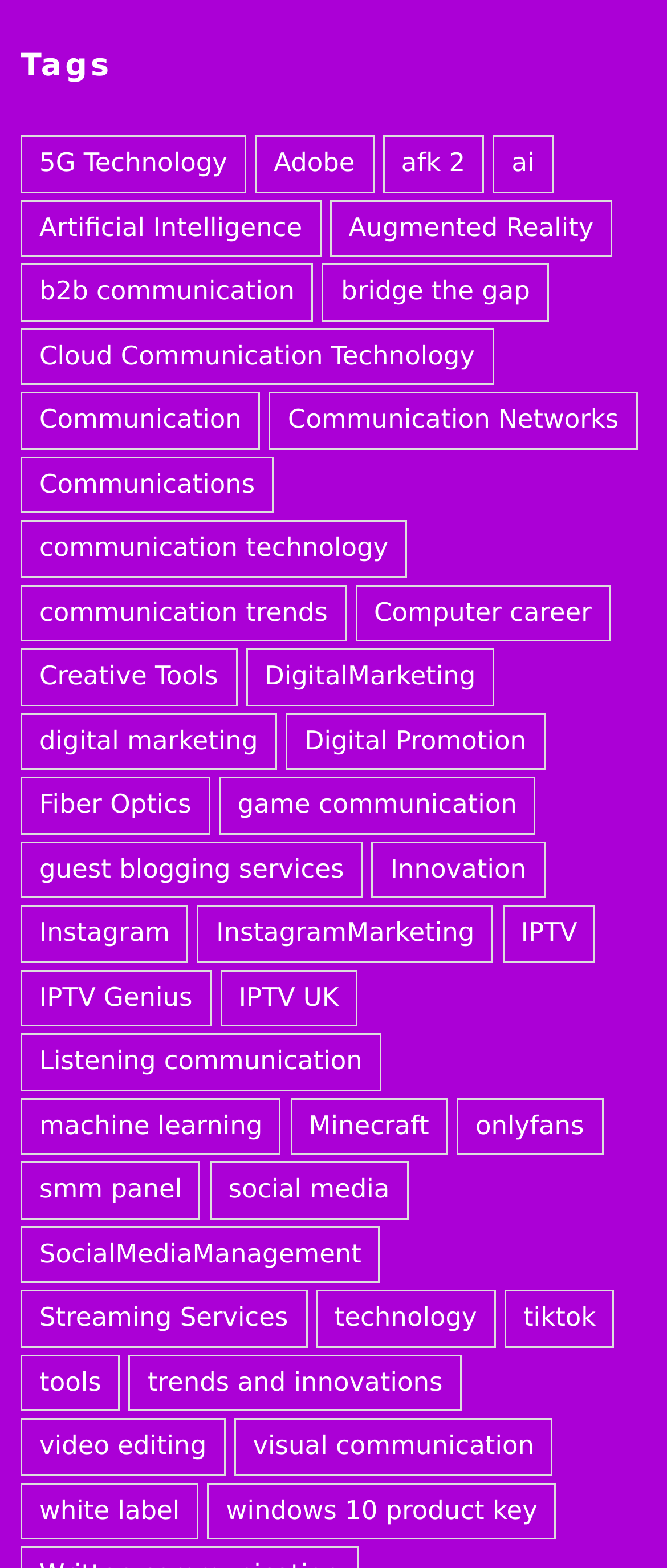Find and provide the bounding box coordinates for the UI element described with: "technology".

[0.473, 0.823, 0.743, 0.859]